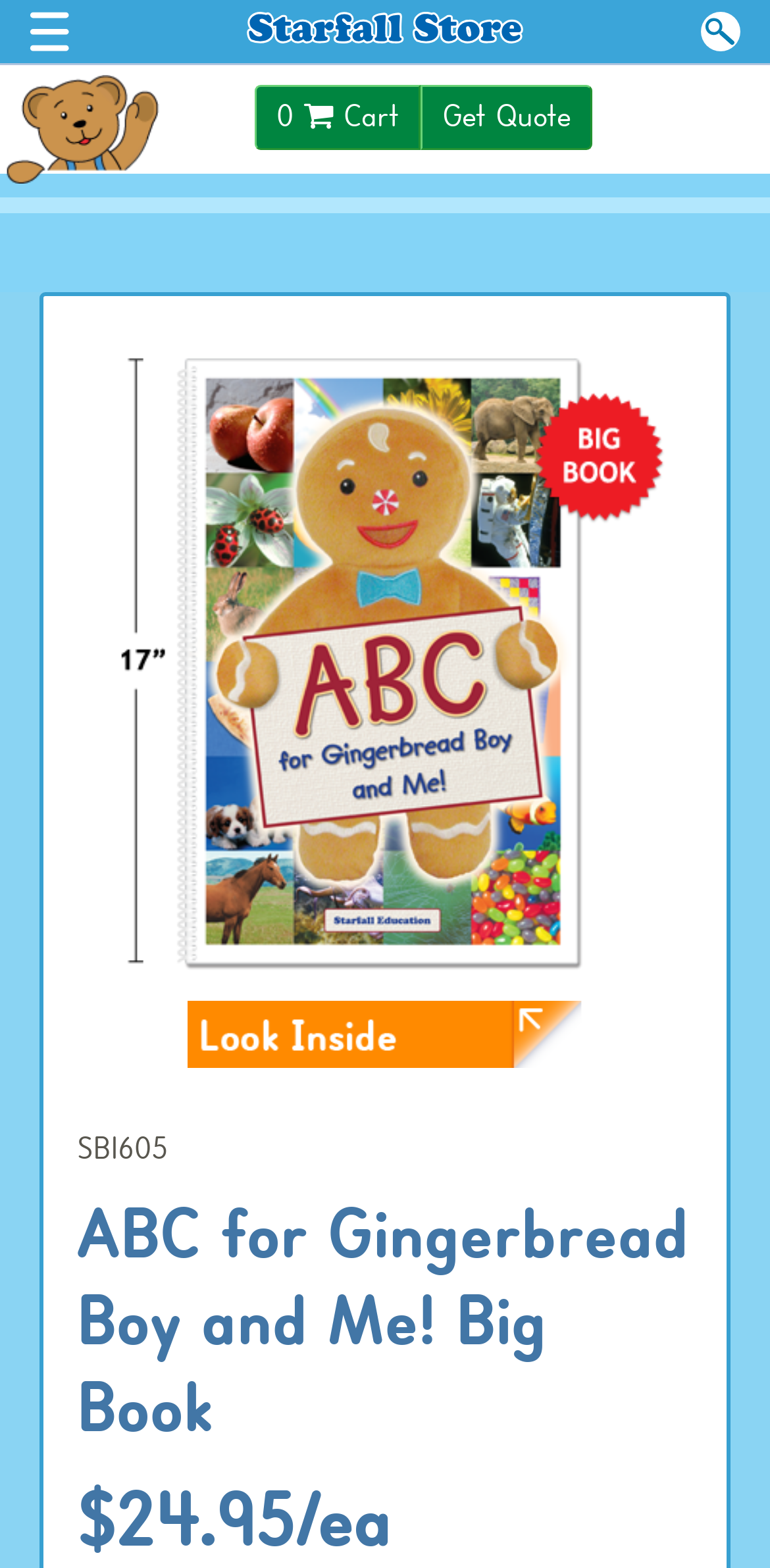What is the price of the book?
Answer with a single word or phrase, using the screenshot for reference.

$0.00